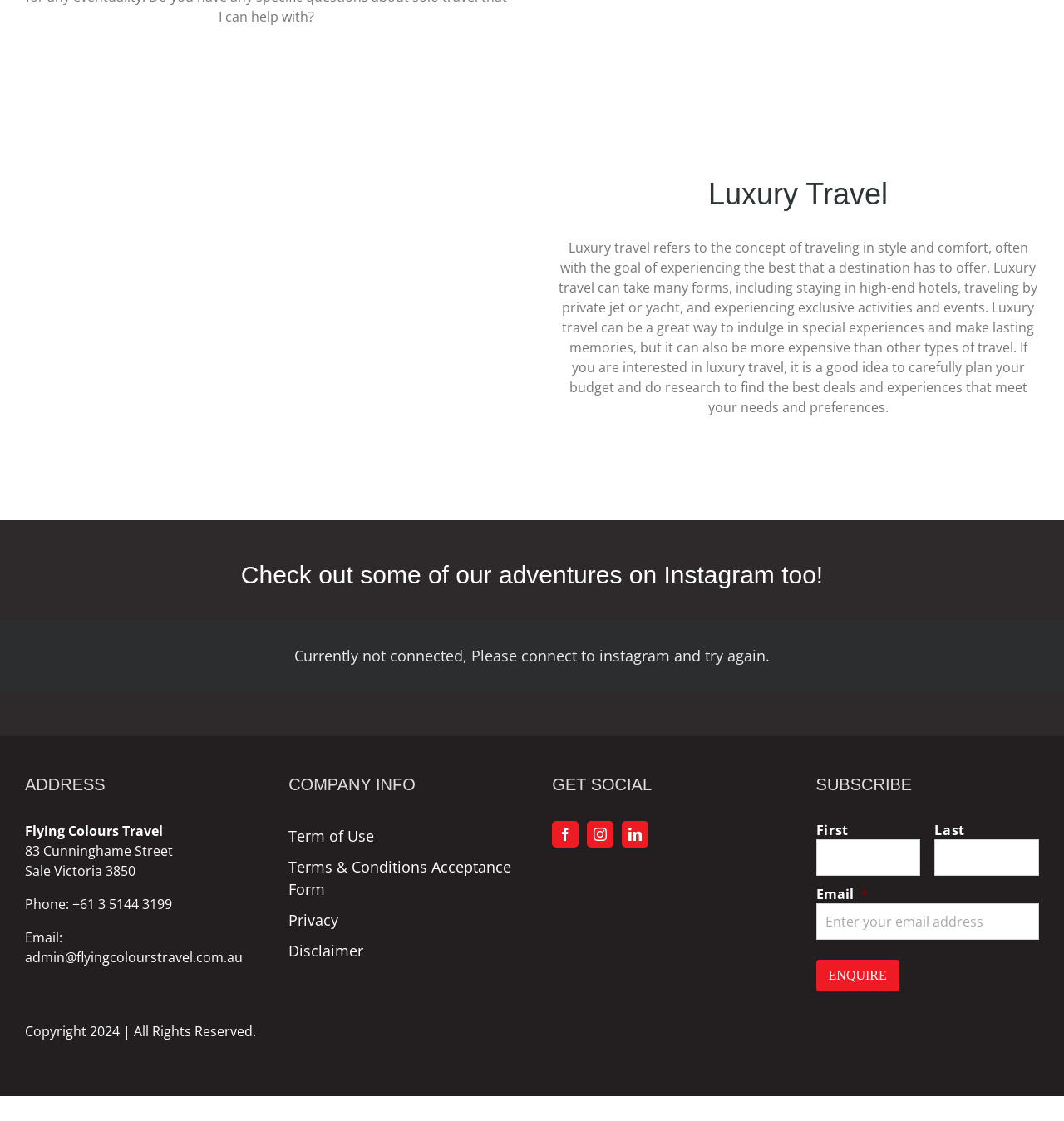Please determine the bounding box coordinates for the UI element described here. Use the format (top-left x, top-left y, bottom-right x, bottom-right y) with values bounded between 0 and 1: value="ENQUIRE"

[0.767, 0.856, 0.845, 0.885]